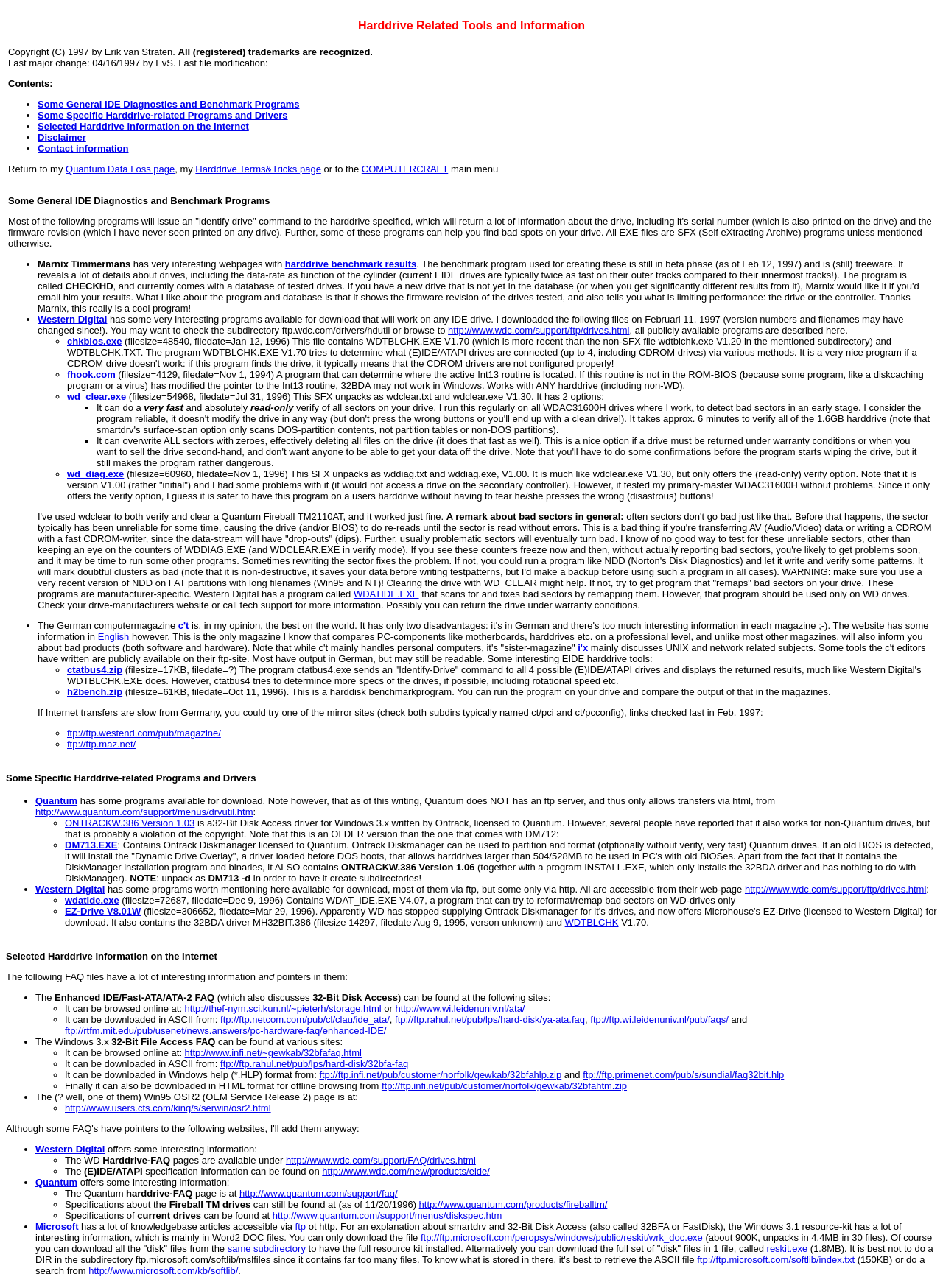Determine the coordinates of the bounding box that should be clicked to complete the instruction: "Read about 'harddrive benchmark results'". The coordinates should be represented by four float numbers between 0 and 1: [left, top, right, bottom].

[0.302, 0.201, 0.442, 0.209]